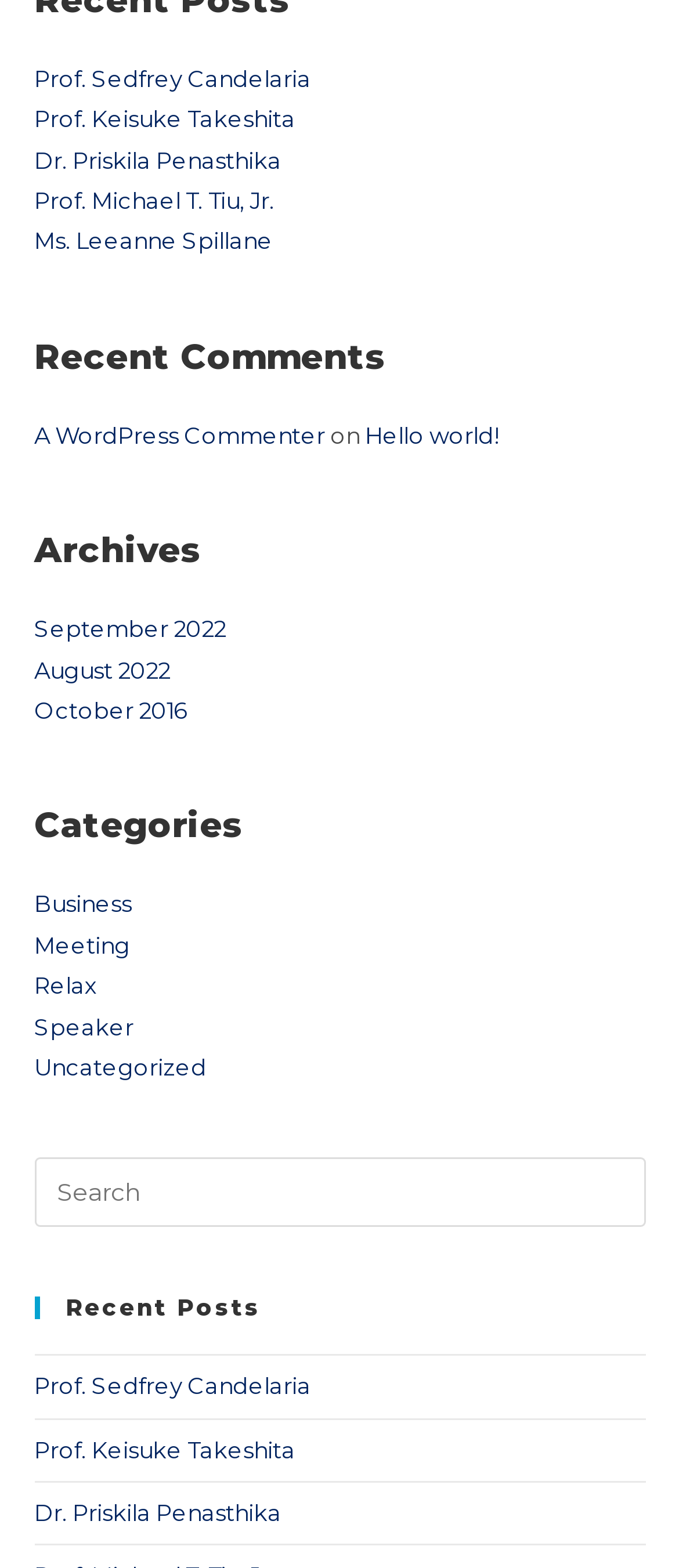What is the purpose of the box at the bottom of the page?
Based on the image content, provide your answer in one word or a short phrase.

Search this website